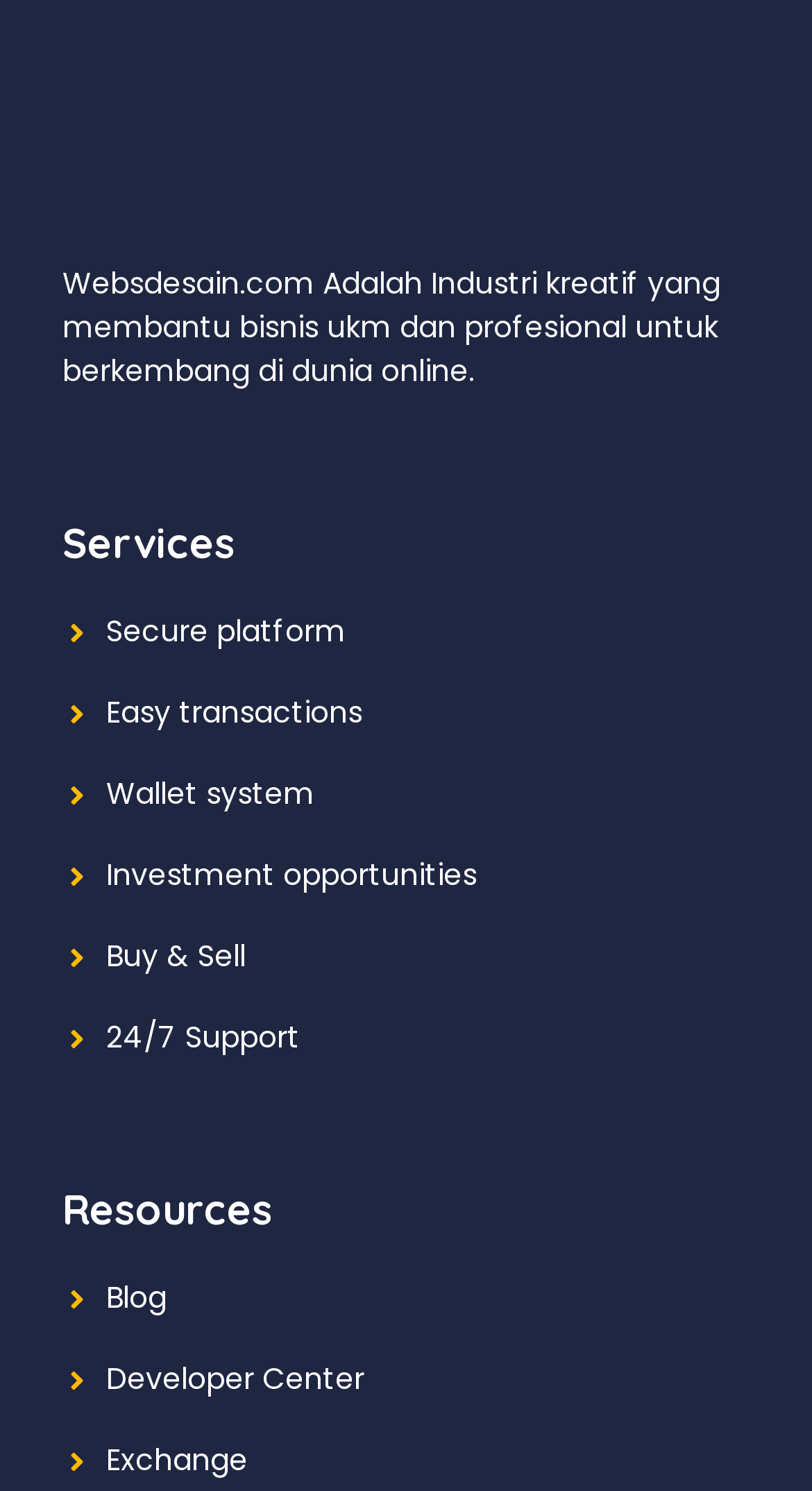Extract the bounding box coordinates for the UI element described as: "24/7 Support".

[0.131, 0.682, 0.369, 0.71]